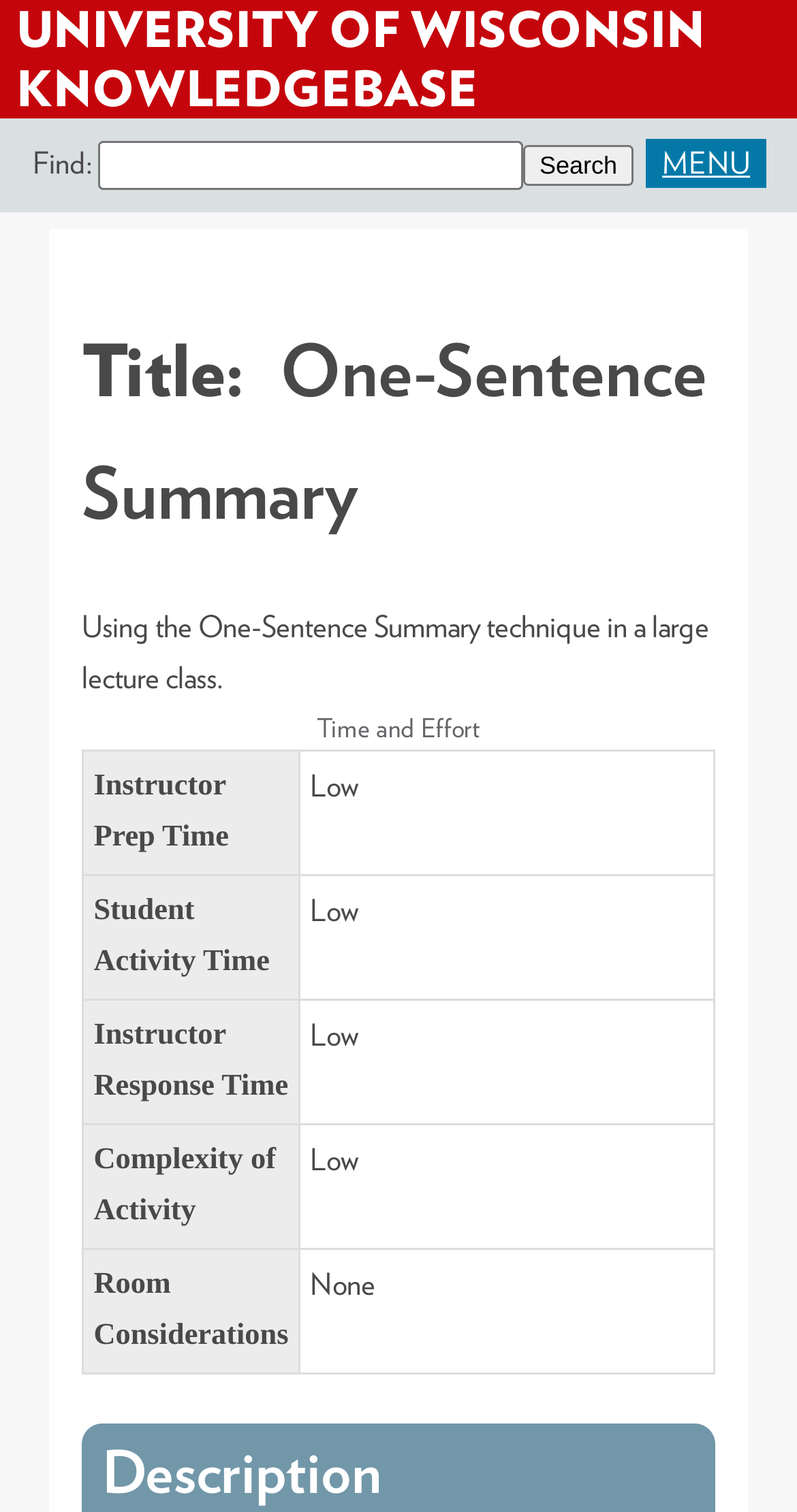Write an elaborate caption that captures the essence of the webpage.

The webpage is titled "University of Wisconsin KnowledgeBase" and has a prominent heading with the same title at the top. Below the heading, there is a search bar with a form that contains a text box, a search button, and a link to a menu. The search bar is positioned near the top of the page, spanning almost the entire width.

Below the search bar, there is a section with a heading titled "Title: One-Sentence Summary". This section contains a paragraph of text that describes the use of the One-Sentence Summary technique in a large lecture class.

Underneath the paragraph, there is a table titled "Time and Effort" that takes up a significant portion of the page. The table has five rows, each with two columns. The first column contains row headers with labels such as "Instructor Prep Time", "Student Activity Time", and "Instructor Response Time", while the second column contains grid cells with values such as "Low" and "None". The table appears to be providing information about the time and effort required for a particular activity.

There are no images on the page, and the layout is dominated by text and the table. The overall structure of the page is simple and easy to navigate, with clear headings and concise text.